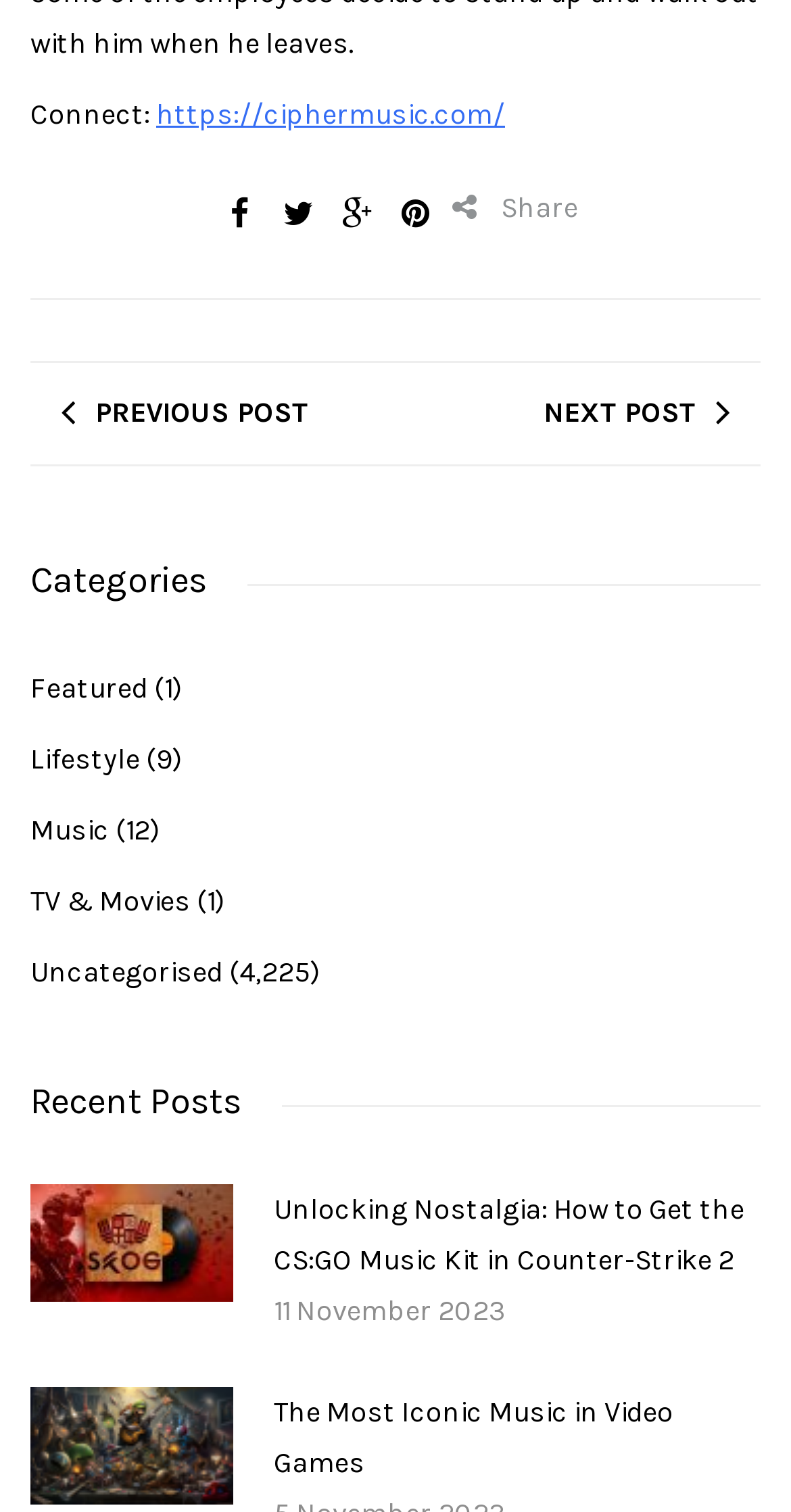Using the element description provided, determine the bounding box coordinates in the format (top-left x, top-left y, bottom-right x, bottom-right y). Ensure that all values are floating point numbers between 0 and 1. Element description: TV & Movies

[0.038, 0.585, 0.241, 0.607]